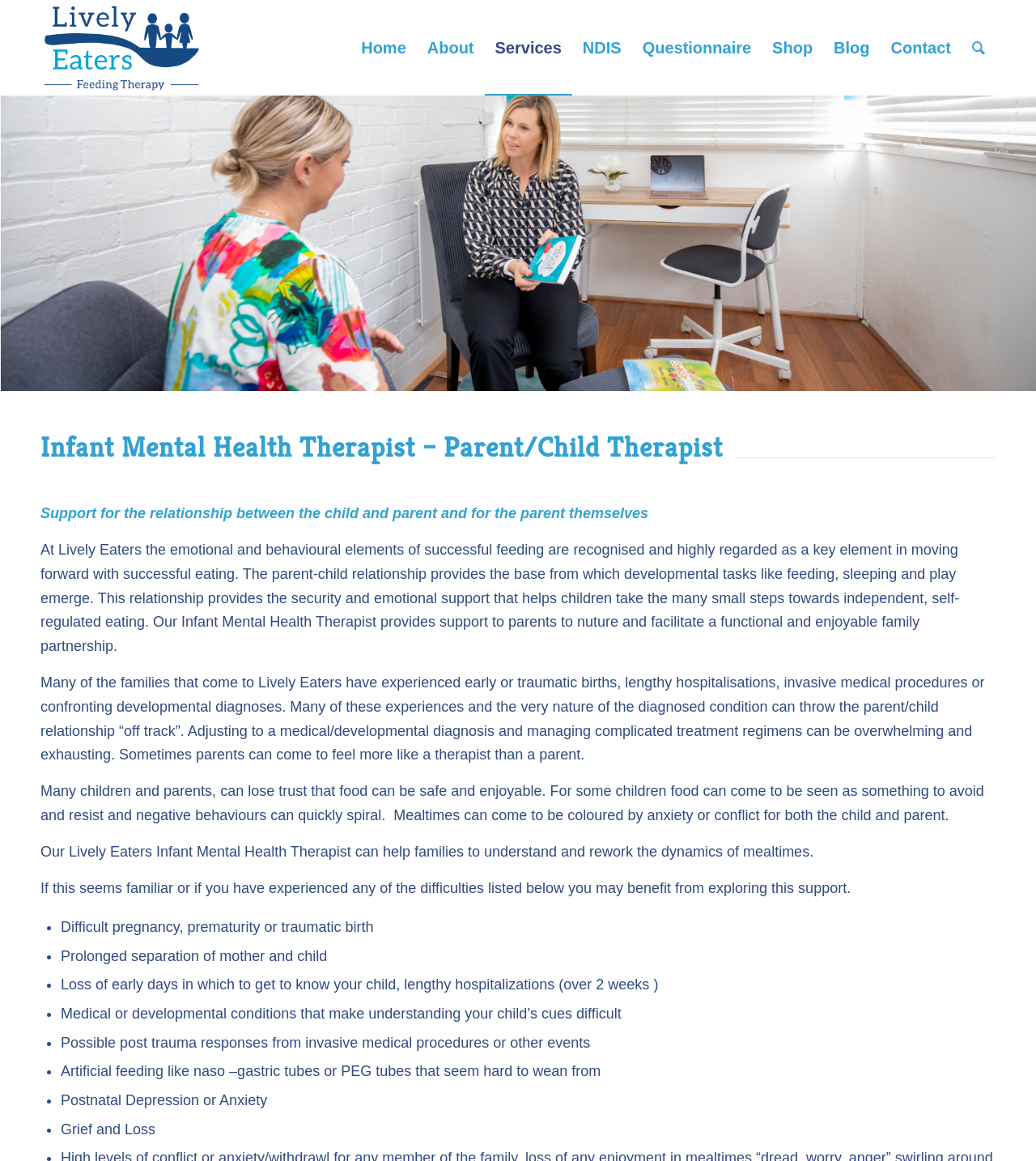Please analyze the image and provide a thorough answer to the question:
What is the role of the parent-child relationship in development?

According to the webpage, the parent-child relationship provides the security and emotional support that helps children take the many small steps towards independent, self-regulated eating and development.